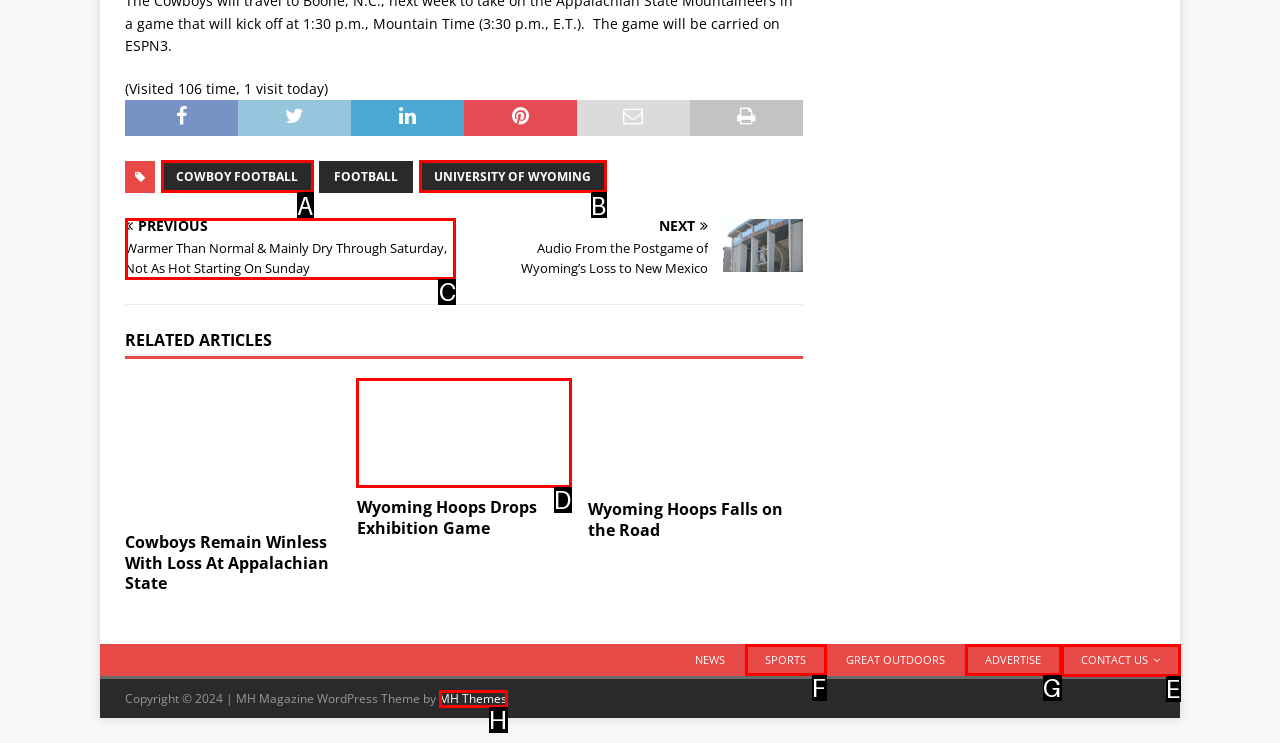Select the letter of the UI element you need to click on to fulfill this task: Go to the 'CONTACT US' page. Write down the letter only.

E